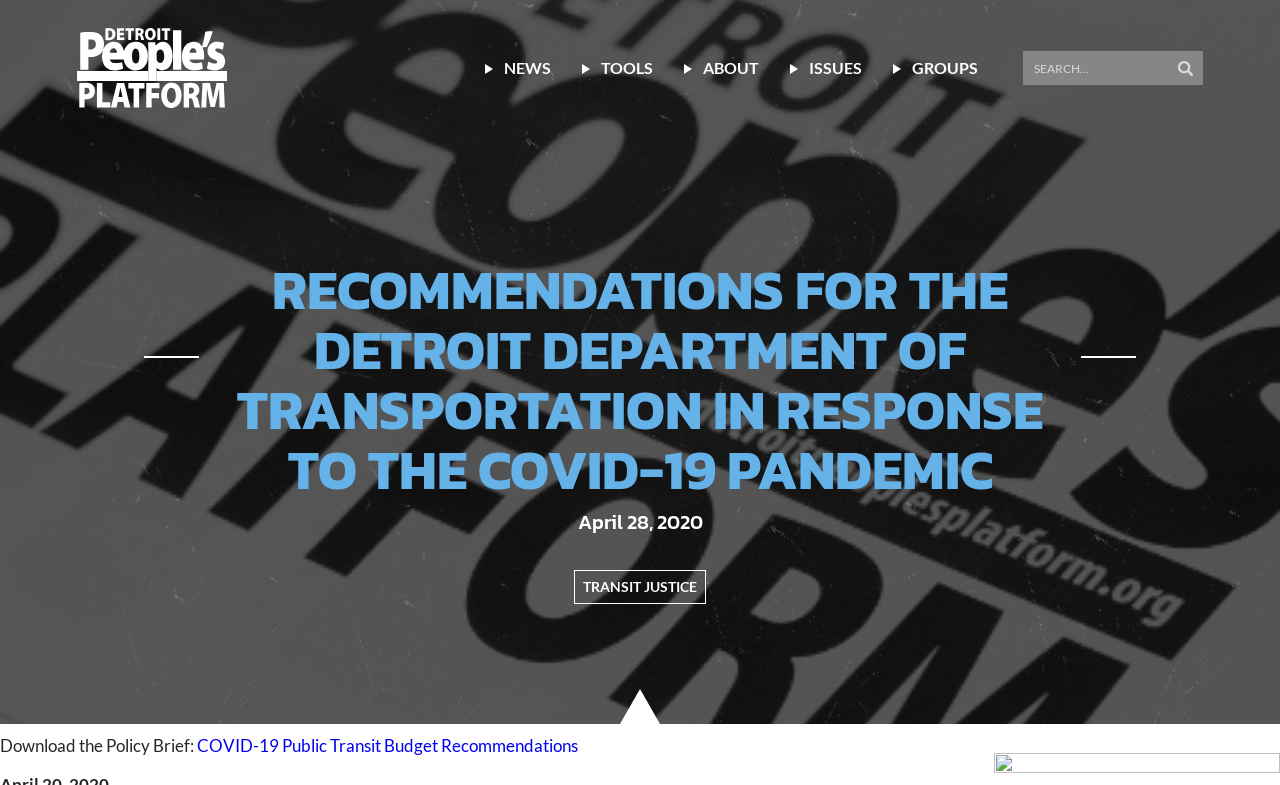Locate the bounding box coordinates of the item that should be clicked to fulfill the instruction: "Explore TRANSIT JUSTICE".

[0.448, 0.726, 0.552, 0.769]